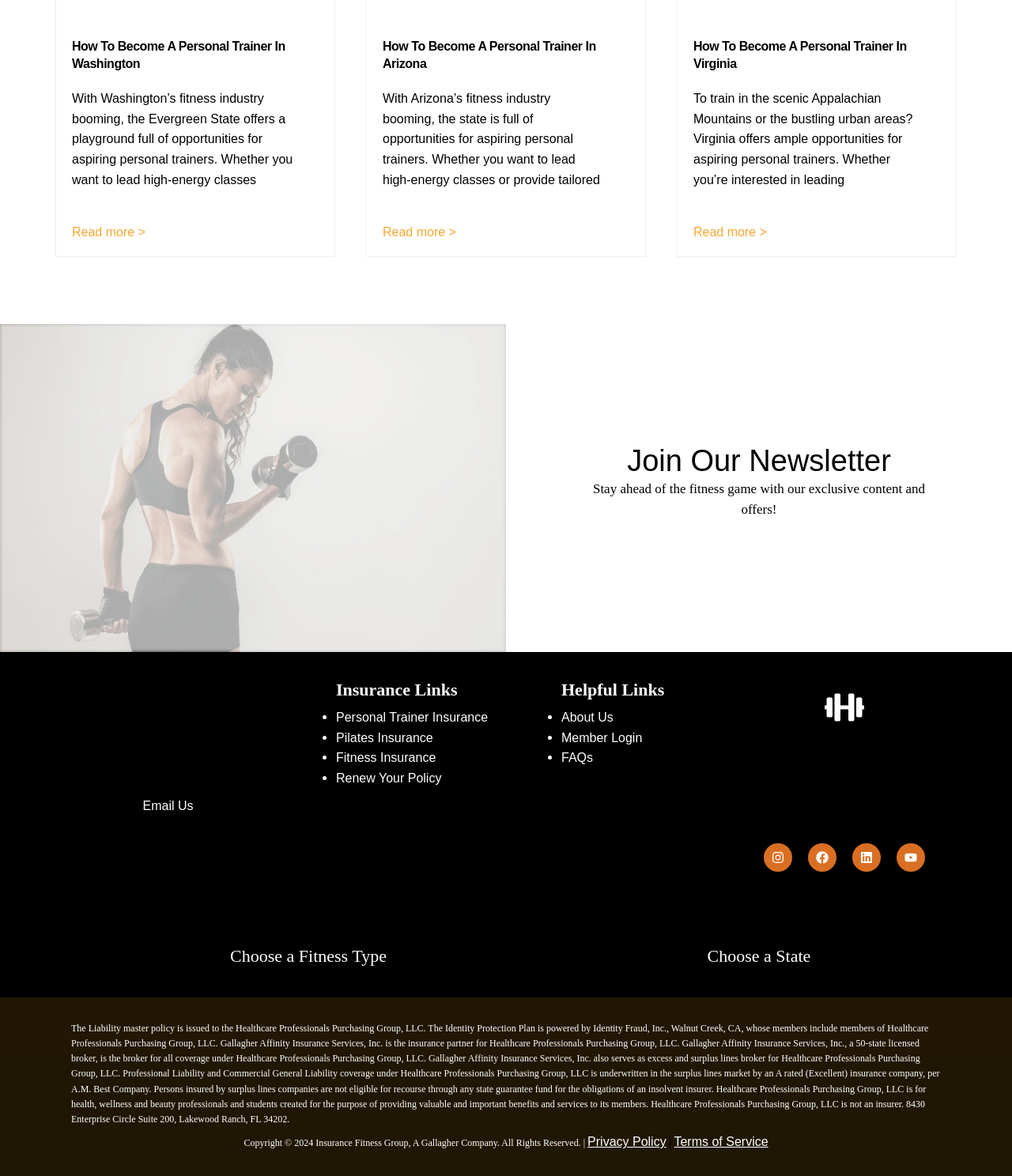Show the bounding box coordinates for the HTML element as described: "Facebook".

[0.798, 0.717, 0.826, 0.741]